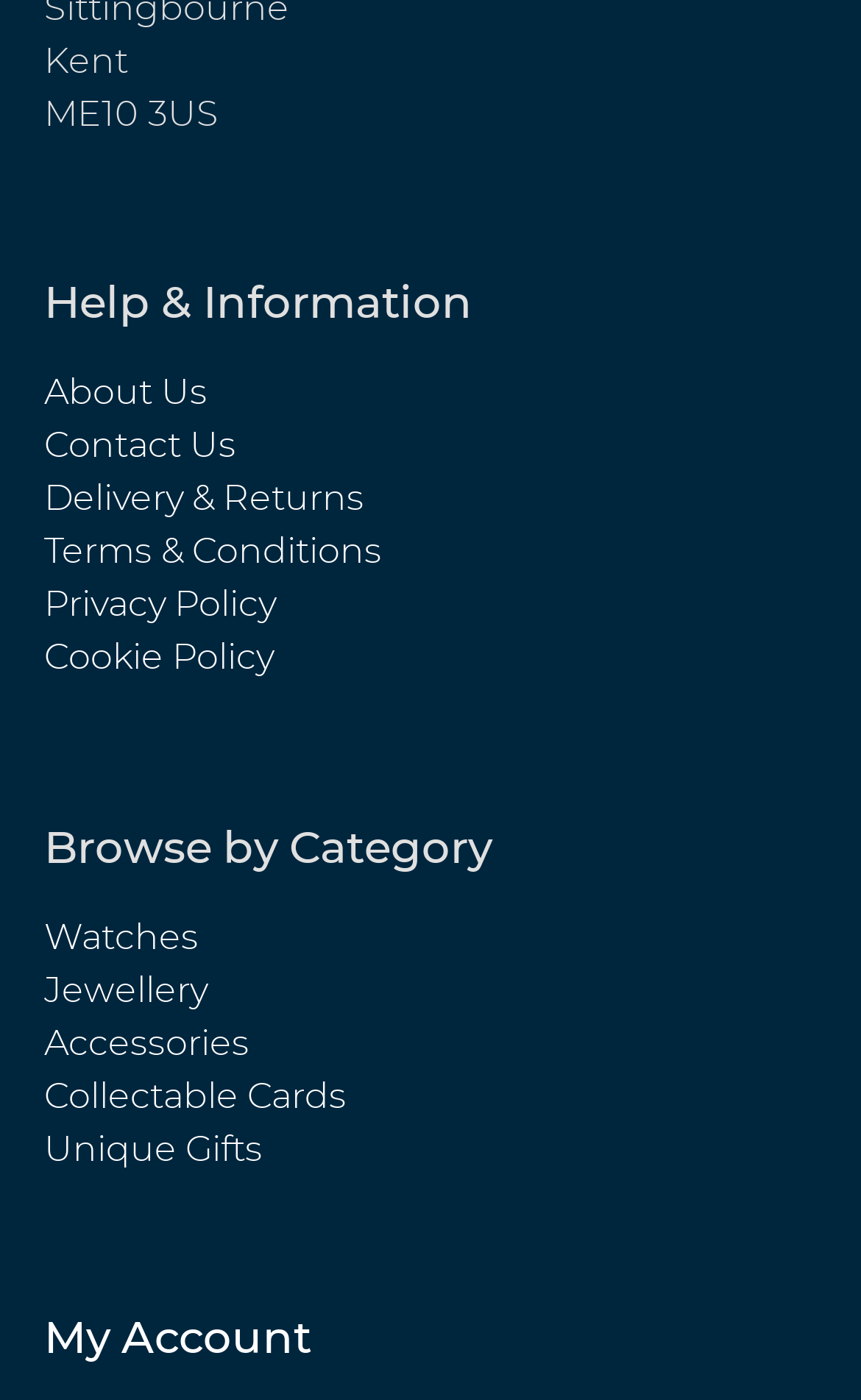Please answer the following question using a single word or phrase: 
What is the location of Kent?

ME10 3US